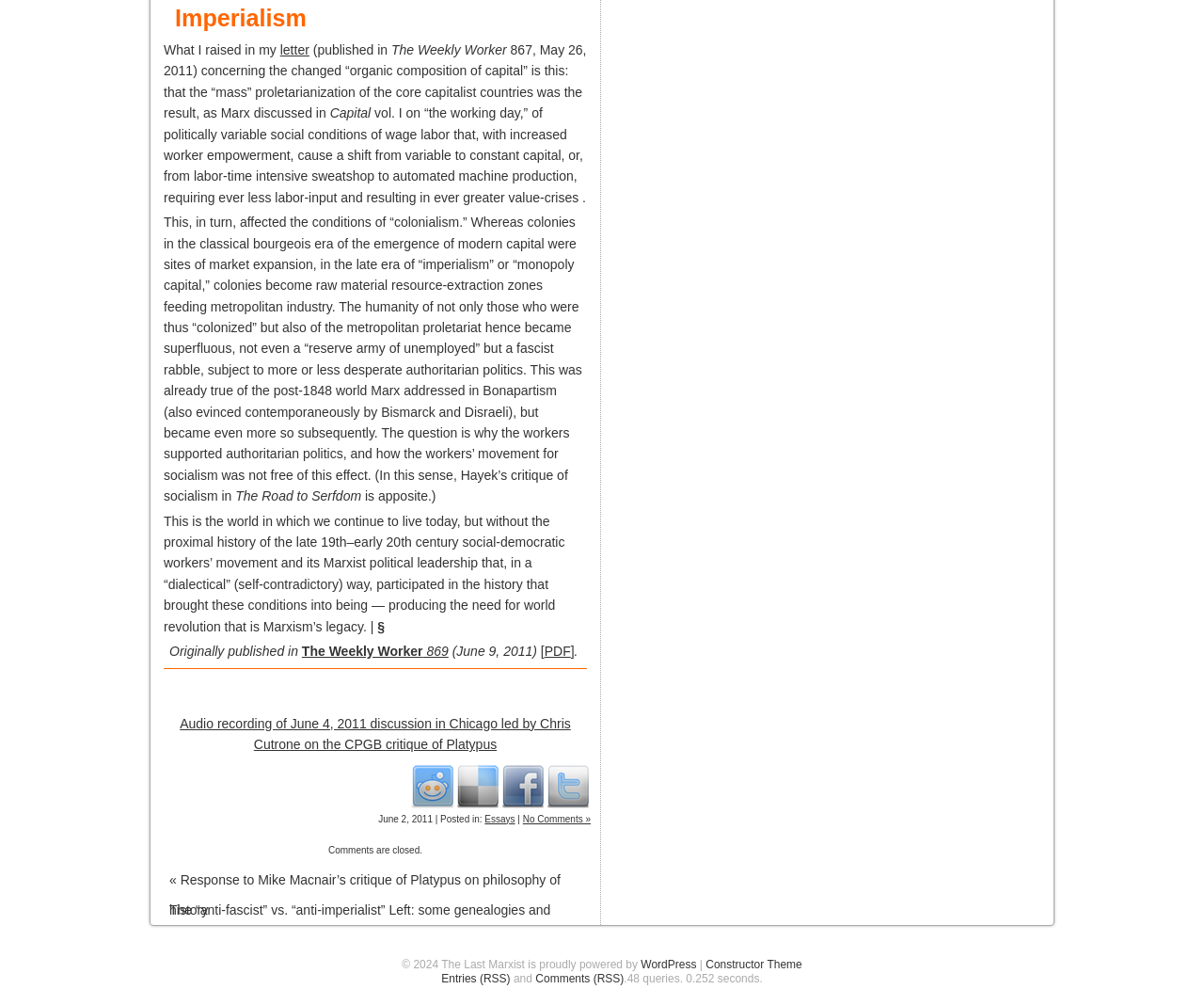Identify the bounding box coordinates for the UI element described as: "The Weekly Worker". The coordinates should be provided as four floats between 0 and 1: [left, top, right, bottom].

[0.251, 0.64, 0.351, 0.655]